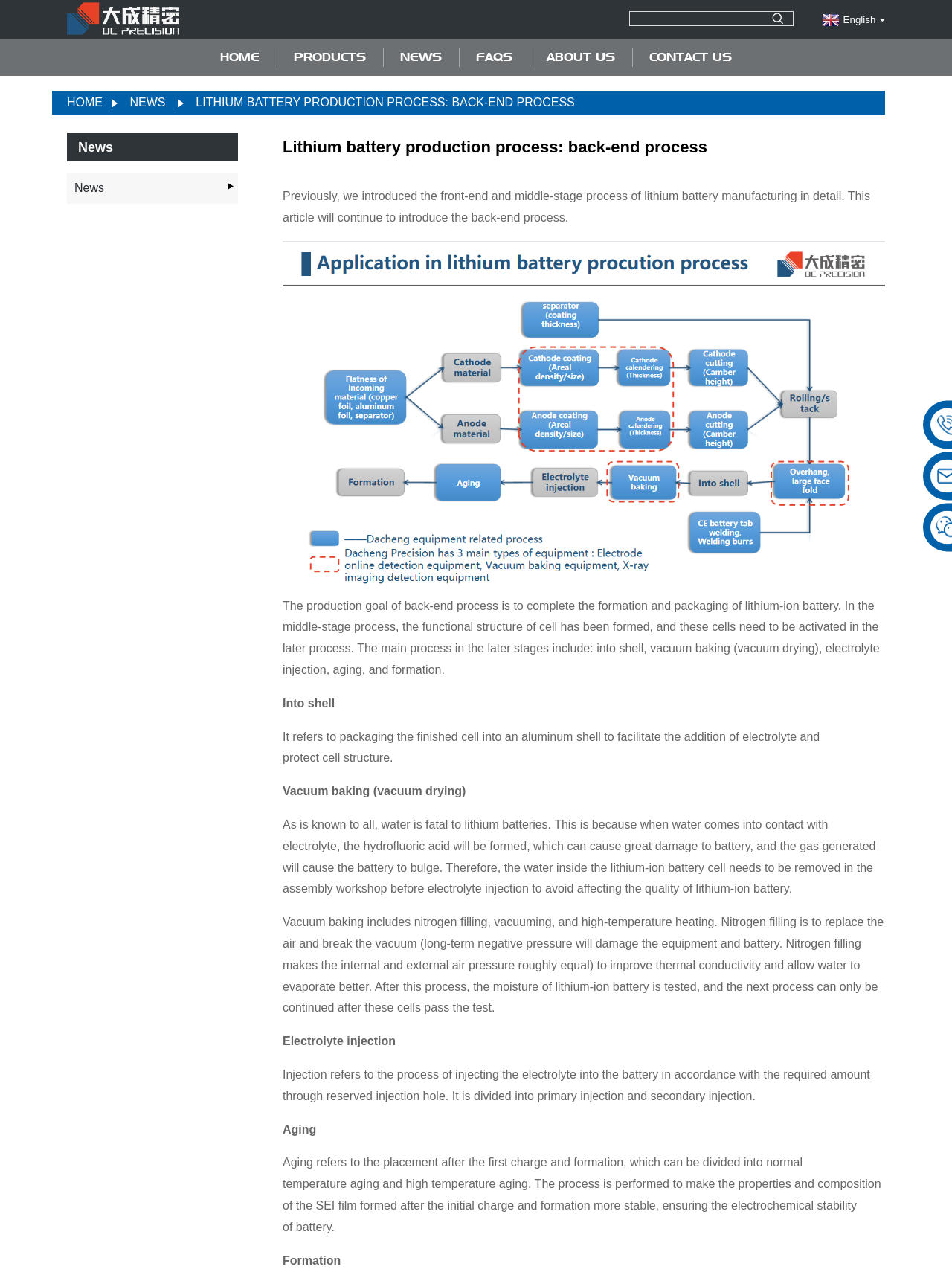What is the purpose of vacuum baking in lithium-ion battery production? From the image, respond with a single word or brief phrase.

Remove water